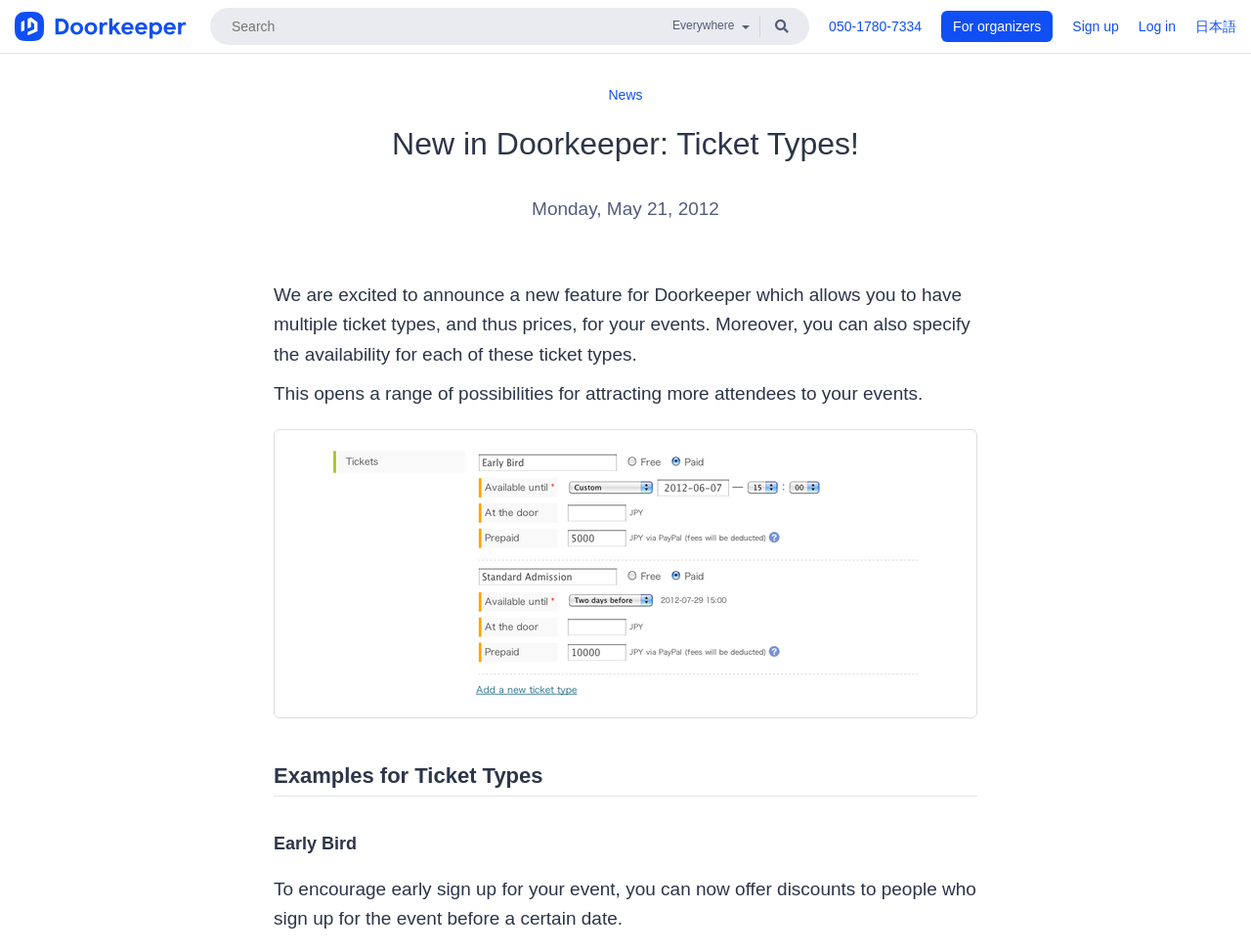Locate the bounding box coordinates of the element that should be clicked to fulfill the instruction: "Search for events".

[0.168, 0.008, 0.647, 0.047]